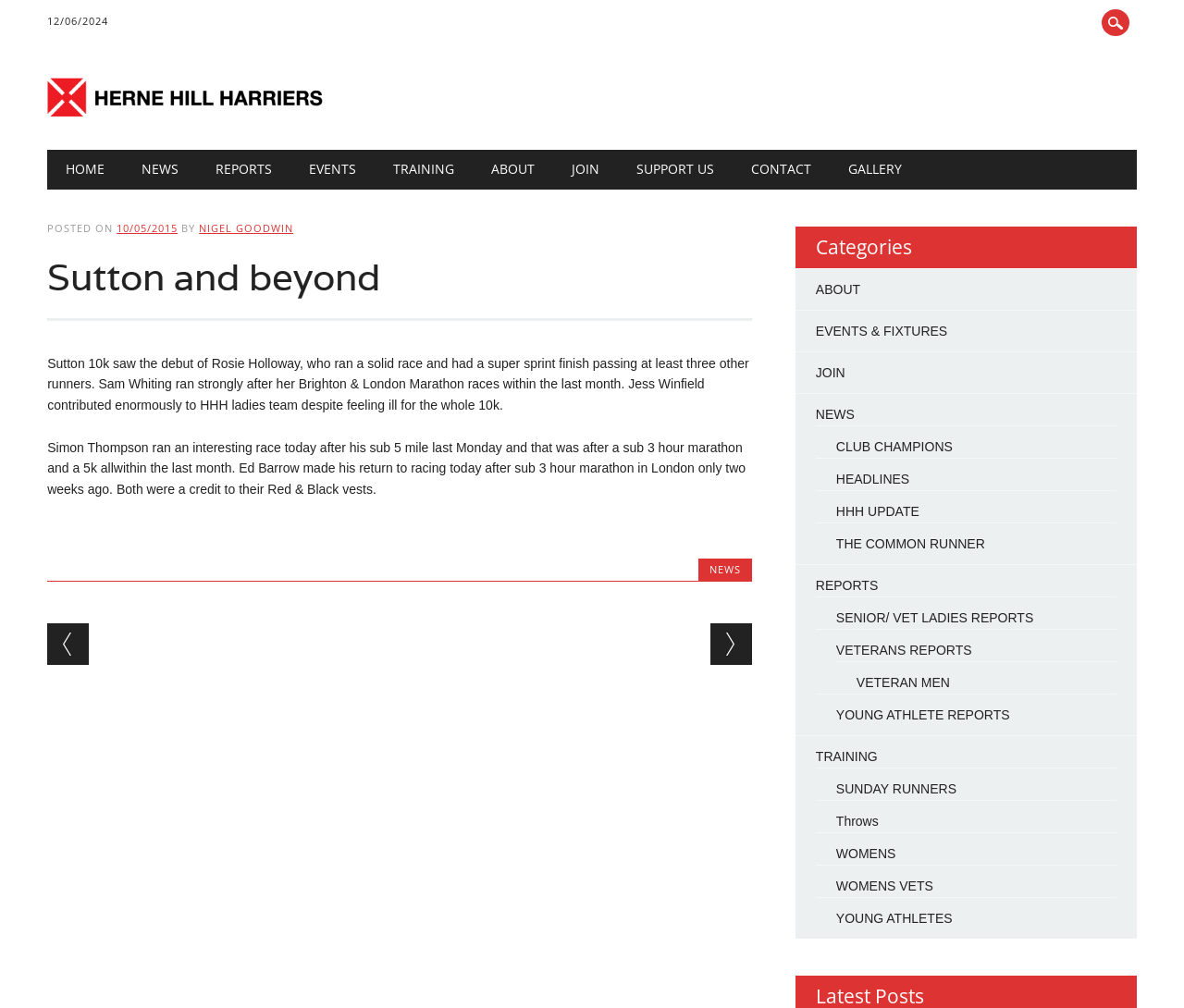Produce an extensive caption that describes everything on the webpage.

The webpage is about Herne Hill Harriers, a running club. At the top, there is a date "12/06/2024" and a link to the club's name with an accompanying image. Below this, there is a main menu with links to various sections of the website, including "HOME", "NEWS", "REPORTS", "EVENTS", "TRAINING", "ABOUT", "JOIN", "SUPPORT US", "CONTACT", and "GALLERY".

The main content of the page is an article about a running event, "Sutton and beyond". The article is divided into sections, with headings and paragraphs of text. The text describes the performance of various runners, including Rosie Holloway, Sam Whiting, Jess Winfield, Simon Thompson, and Ed Barrow.

To the right of the article, there are links to categories, including "ABOUT", "EVENTS & FIXTURES", "JOIN", "NEWS", "CLUB CHAMPIONS", "HEADLINES", "HHH UPDATE", "THE COMMON RUNNER", "REPORTS", "SENIOR/ VET LADIES REPORTS", "VETERANS REPORTS", "VETERAN MEN", "YOUNG ATHLETE REPORTS", "TRAINING", "SUNDAY RUNNERS", "Throws", "WOMENS", "WOMENS VETS", and "YOUNG ATHLETES".

At the bottom of the page, there are links to navigate to previous and next posts, as well as a heading "Post navigation".